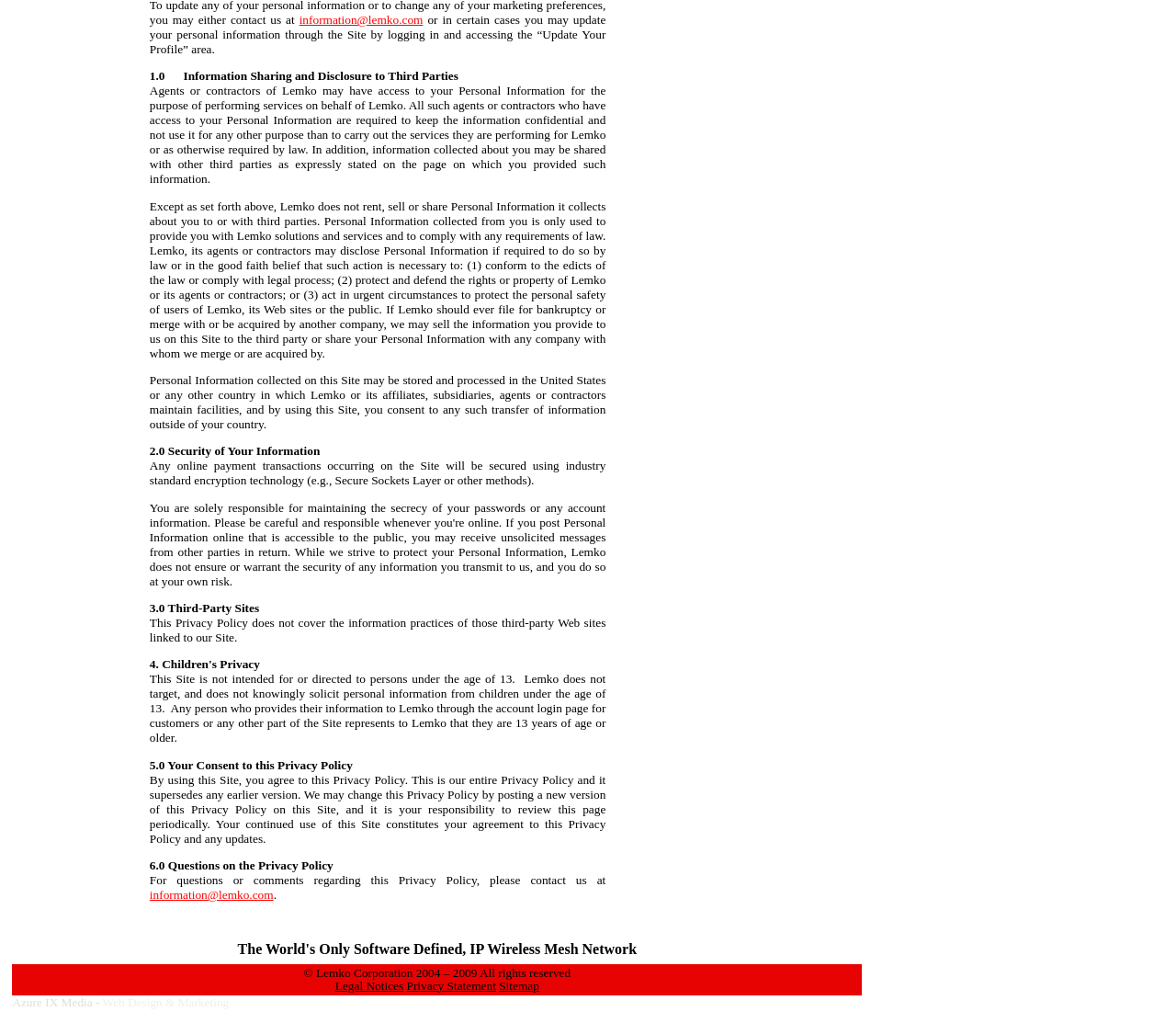Using floating point numbers between 0 and 1, provide the bounding box coordinates in the format (top-left x, top-left y, bottom-right x, bottom-right y). Locate the UI element described here: information@lemko.com

[0.127, 0.868, 0.233, 0.881]